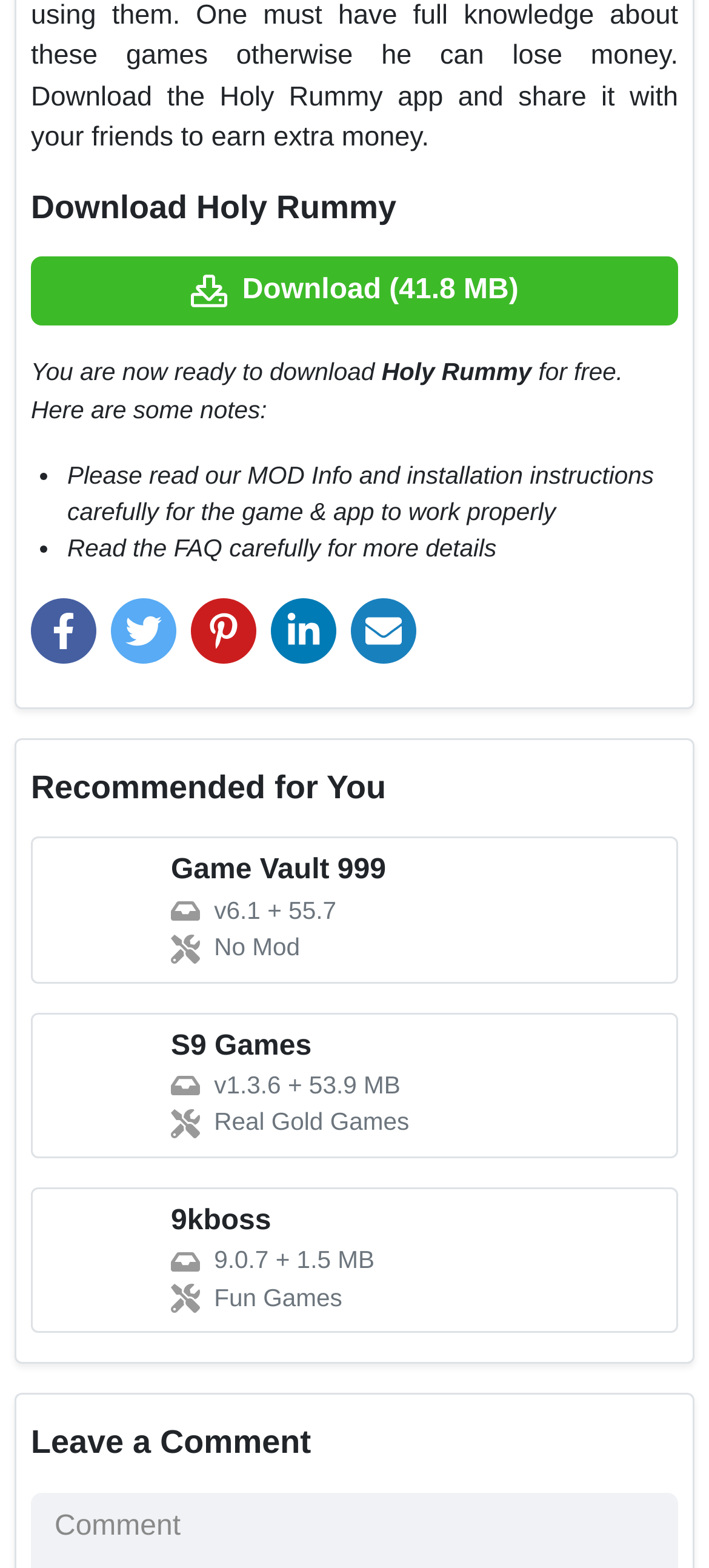Given the element description Download (41.8 MB), predict the bounding box coordinates for the UI element in the webpage screenshot. The format should be (top-left x, top-left y, bottom-right x, bottom-right y), and the values should be between 0 and 1.

[0.044, 0.164, 0.956, 0.208]